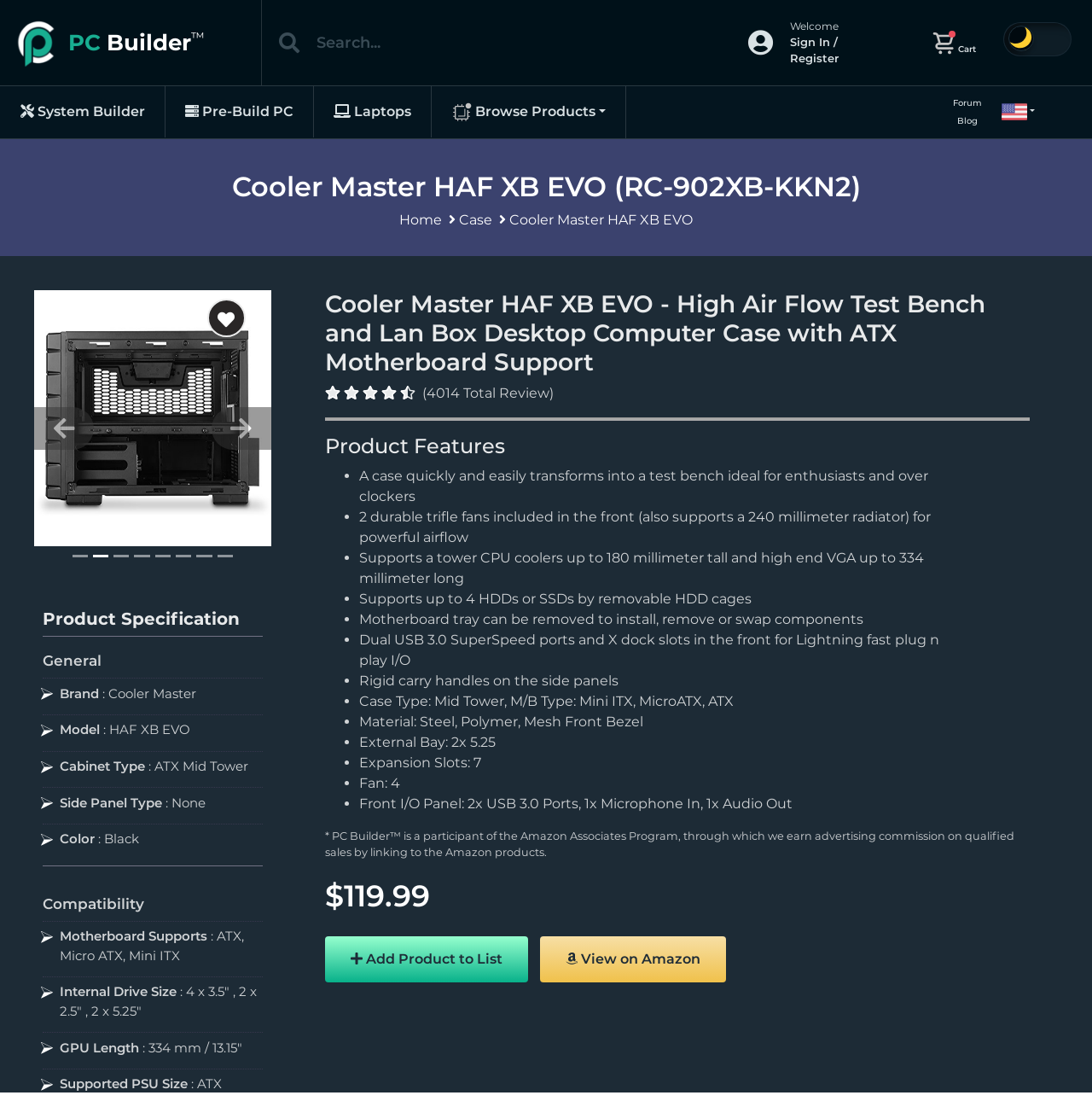Identify the bounding box coordinates for the UI element mentioned here: "Pre-Build PC". Provide the coordinates as four float values between 0 and 1, i.e., [left, top, right, bottom].

[0.163, 0.086, 0.275, 0.116]